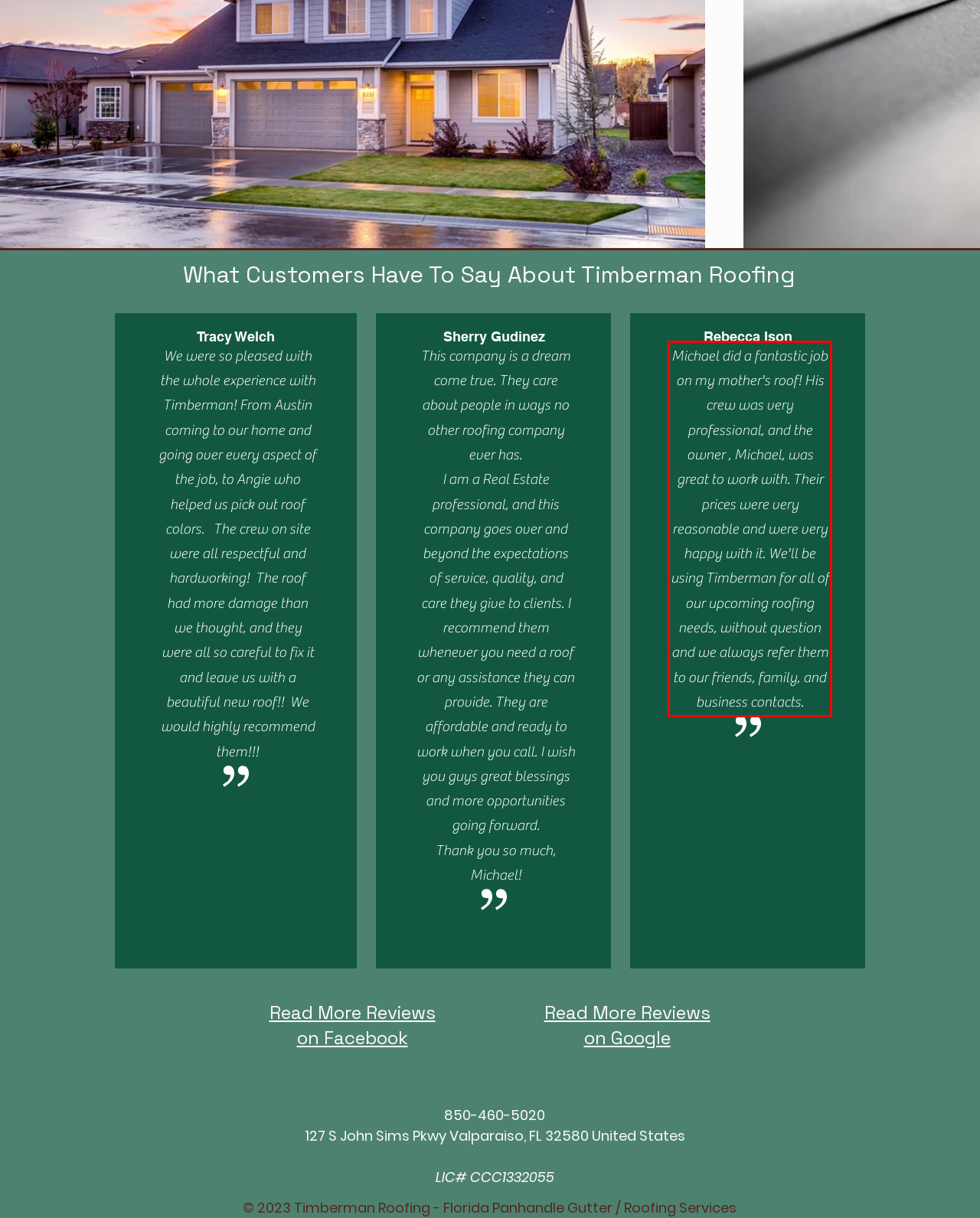The screenshot you have been given contains a UI element surrounded by a red rectangle. Use OCR to read and extract the text inside this red rectangle.

Michael did a fantastic job on my mother's roof! His crew was very professional, and the owner , Michael, was great to work with. Their prices were very reasonable and were very happy with it. We'll be using Timberman for all of our upcoming roofing needs, without question and we always refer them to our friends, family, and business contacts.